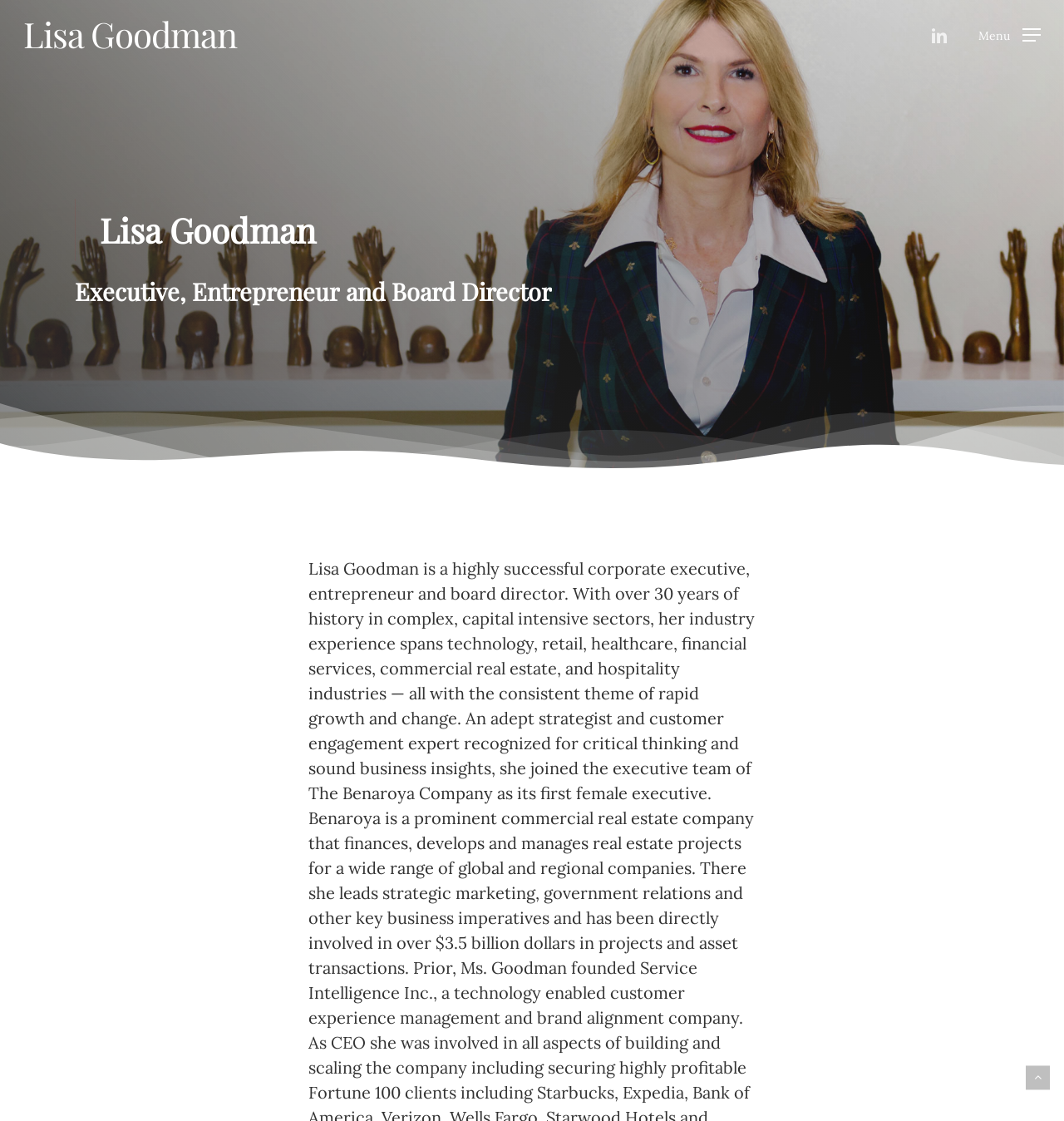Please analyze the image and provide a thorough answer to the question:
What is the purpose of the link at the top right corner?

The link at the top right corner has a description 'Navigation Menu' and is not expanded, indicating that it is a menu that can be expanded to navigate through the website.